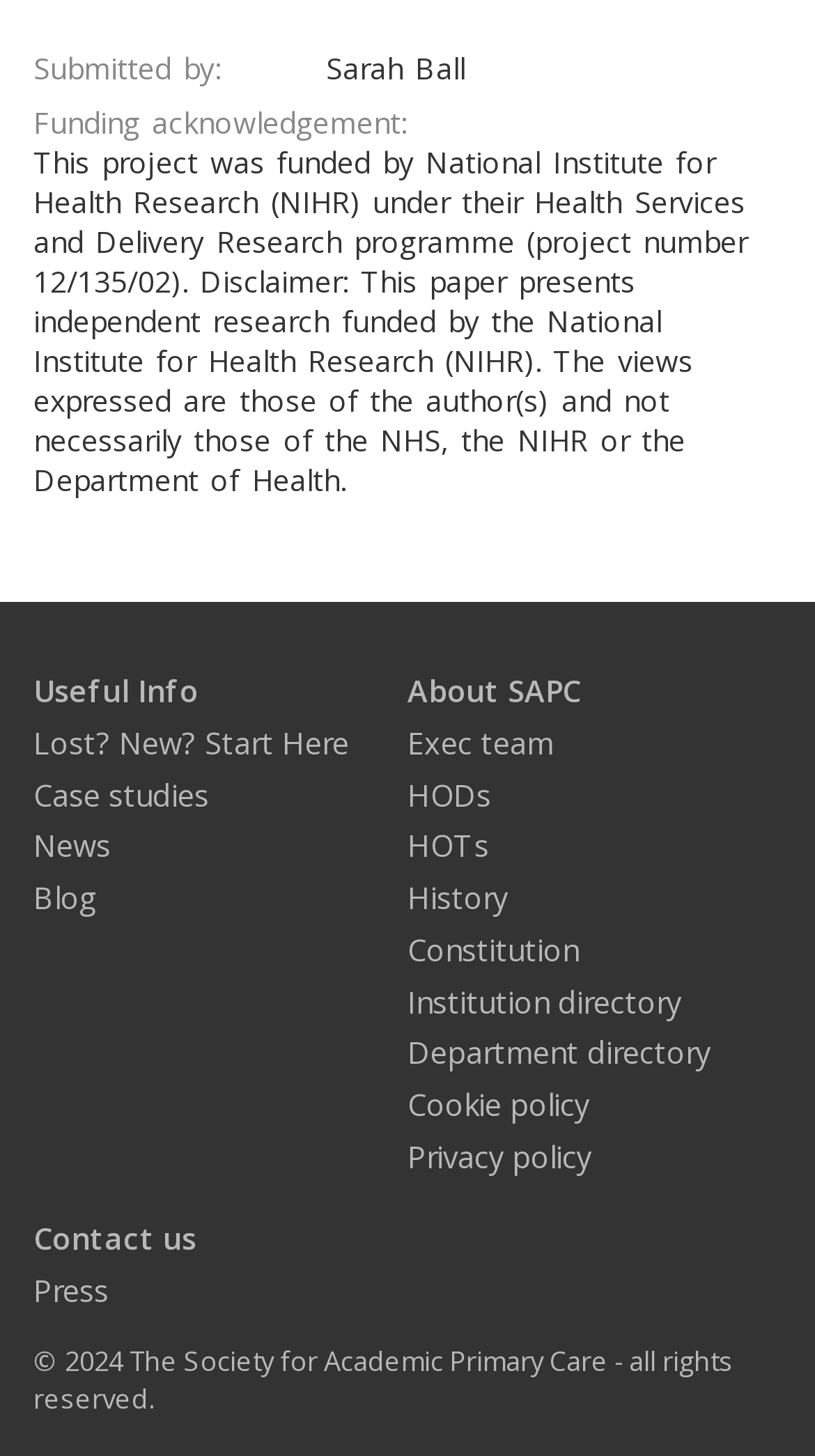Based on the element description: "Lost? New? Start Here", identify the bounding box coordinates for this UI element. The coordinates must be four float numbers between 0 and 1, listed as [left, top, right, bottom].

[0.041, 0.492, 0.463, 0.528]